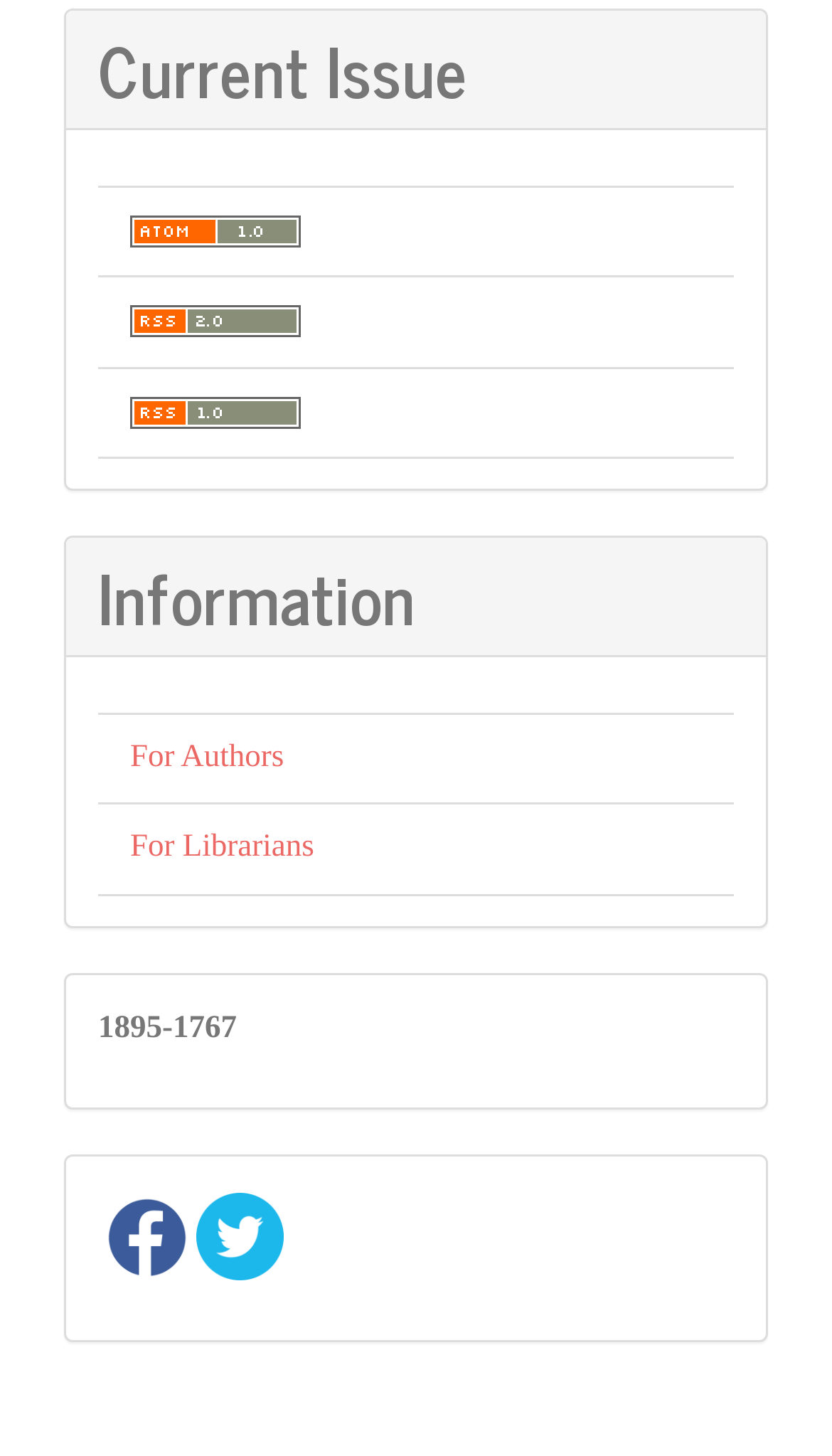Answer the question in one word or a short phrase:
How many sections are there in the sidebar?

4